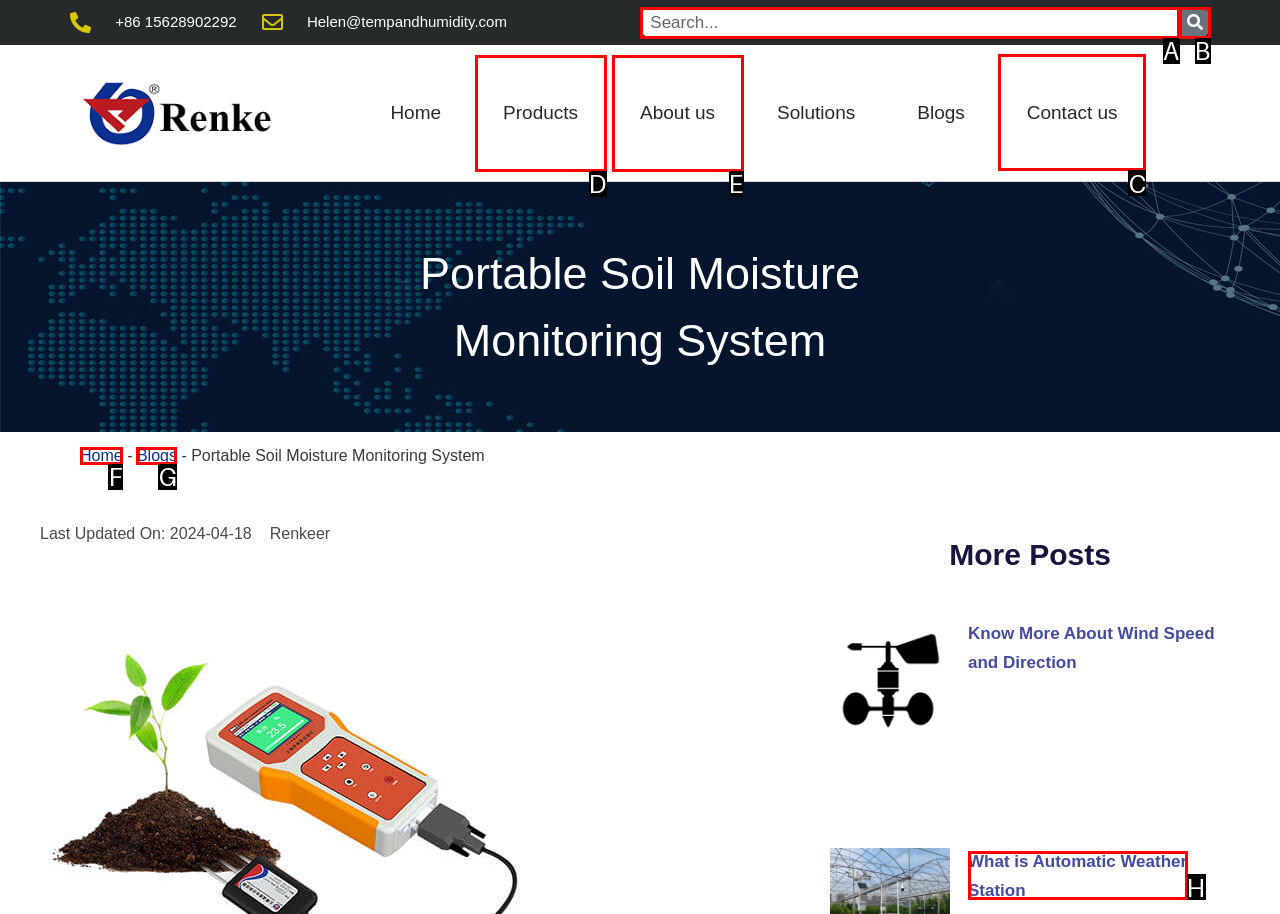Identify the appropriate lettered option to execute the following task: Contact us
Respond with the letter of the selected choice.

C